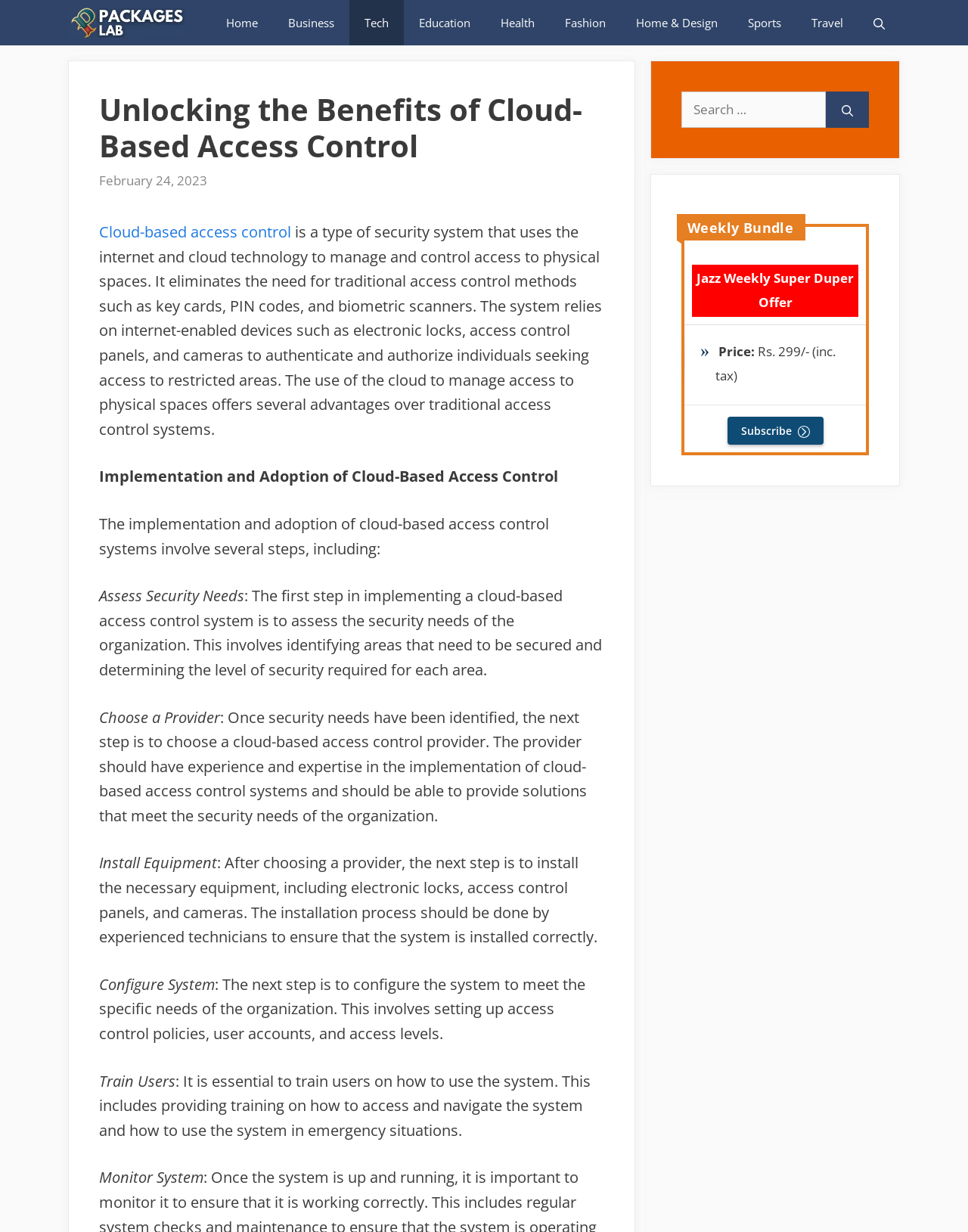Determine the bounding box coordinates for the clickable element to execute this instruction: "Click on the 'Cloud-based access control' link". Provide the coordinates as four float numbers between 0 and 1, i.e., [left, top, right, bottom].

[0.102, 0.18, 0.301, 0.196]